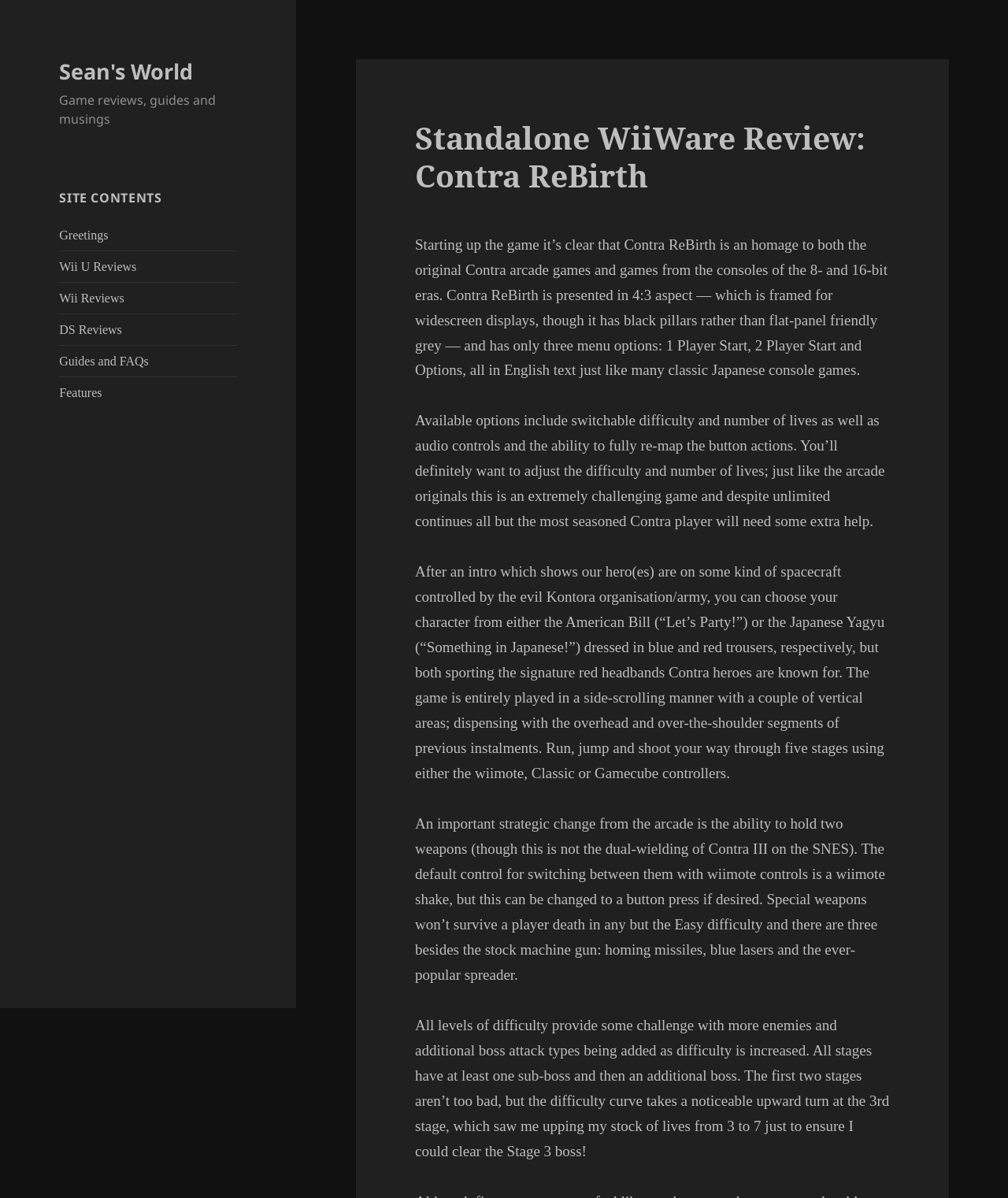How many menu options are available in the game?
Please give a well-detailed answer to the question.

The static text element describing the game's menu options mentions that there are three options: 1 Player Start, 2 Player Start, and Options, indicating that there are three menu options available in the game.